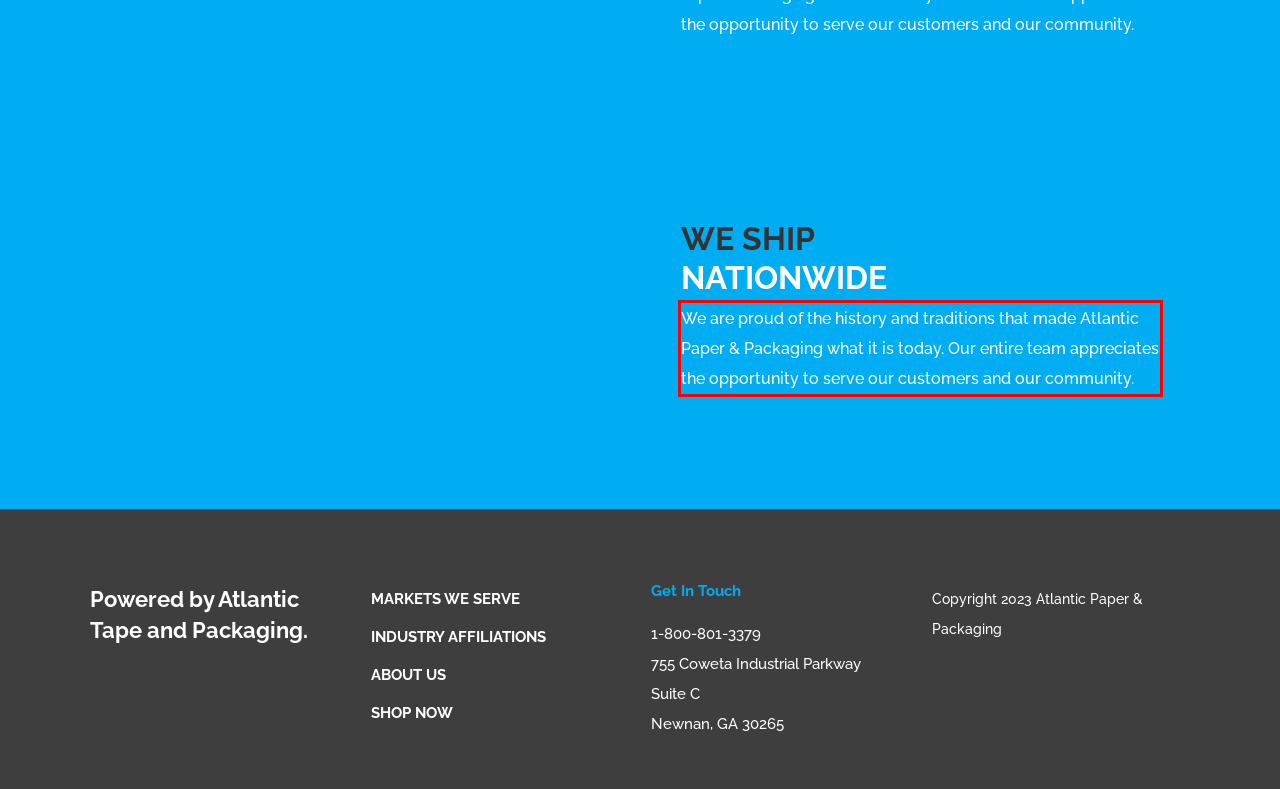By examining the provided screenshot of a webpage, recognize the text within the red bounding box and generate its text content.

We are proud of the history and traditions that made Atlantic Paper & Packaging what it is today. Our entire team appreciates the opportunity to serve our customers and our community.